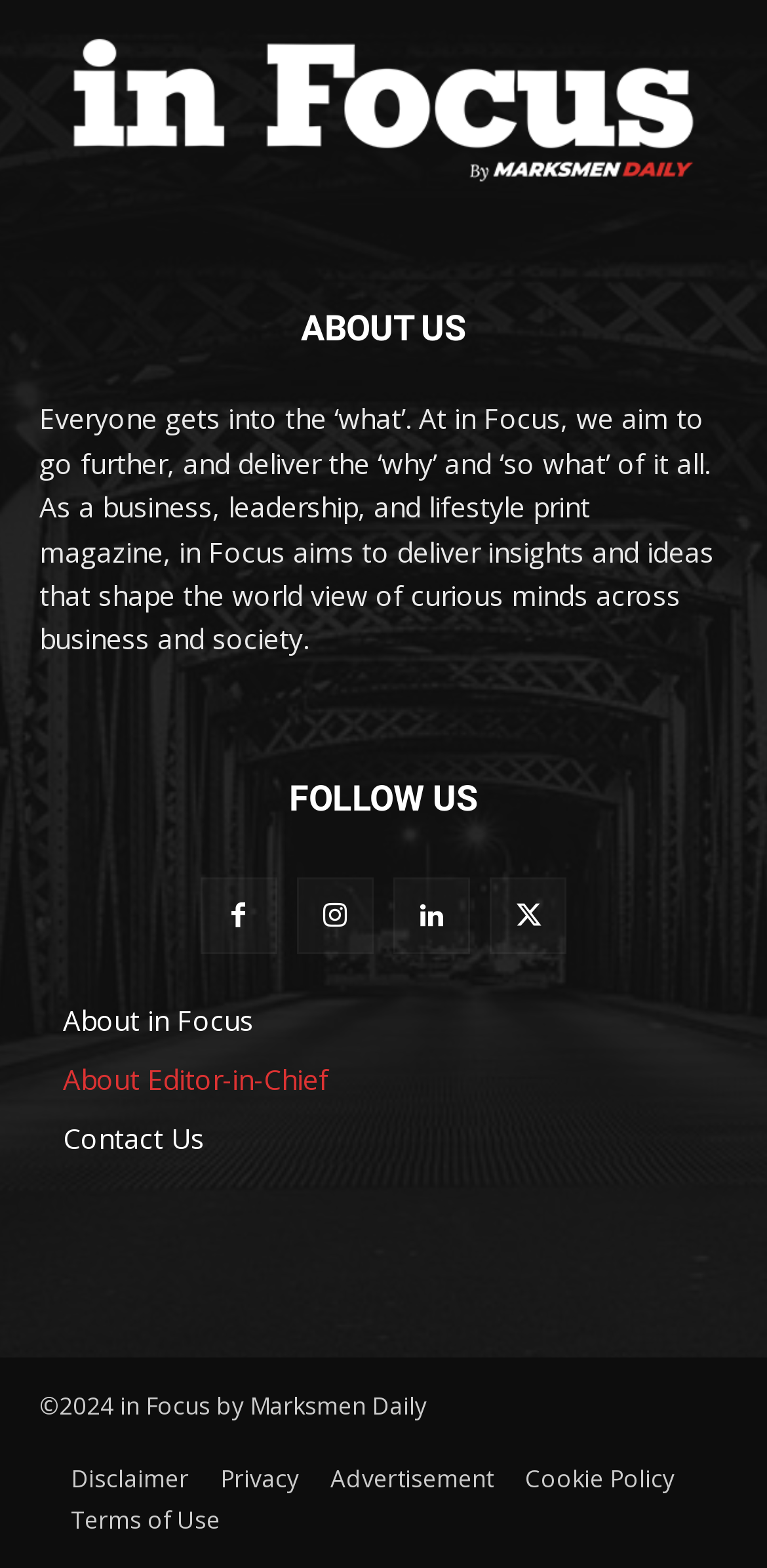Find the bounding box coordinates for the area that should be clicked to accomplish the instruction: "Click the logo".

[0.051, 0.018, 0.949, 0.123]